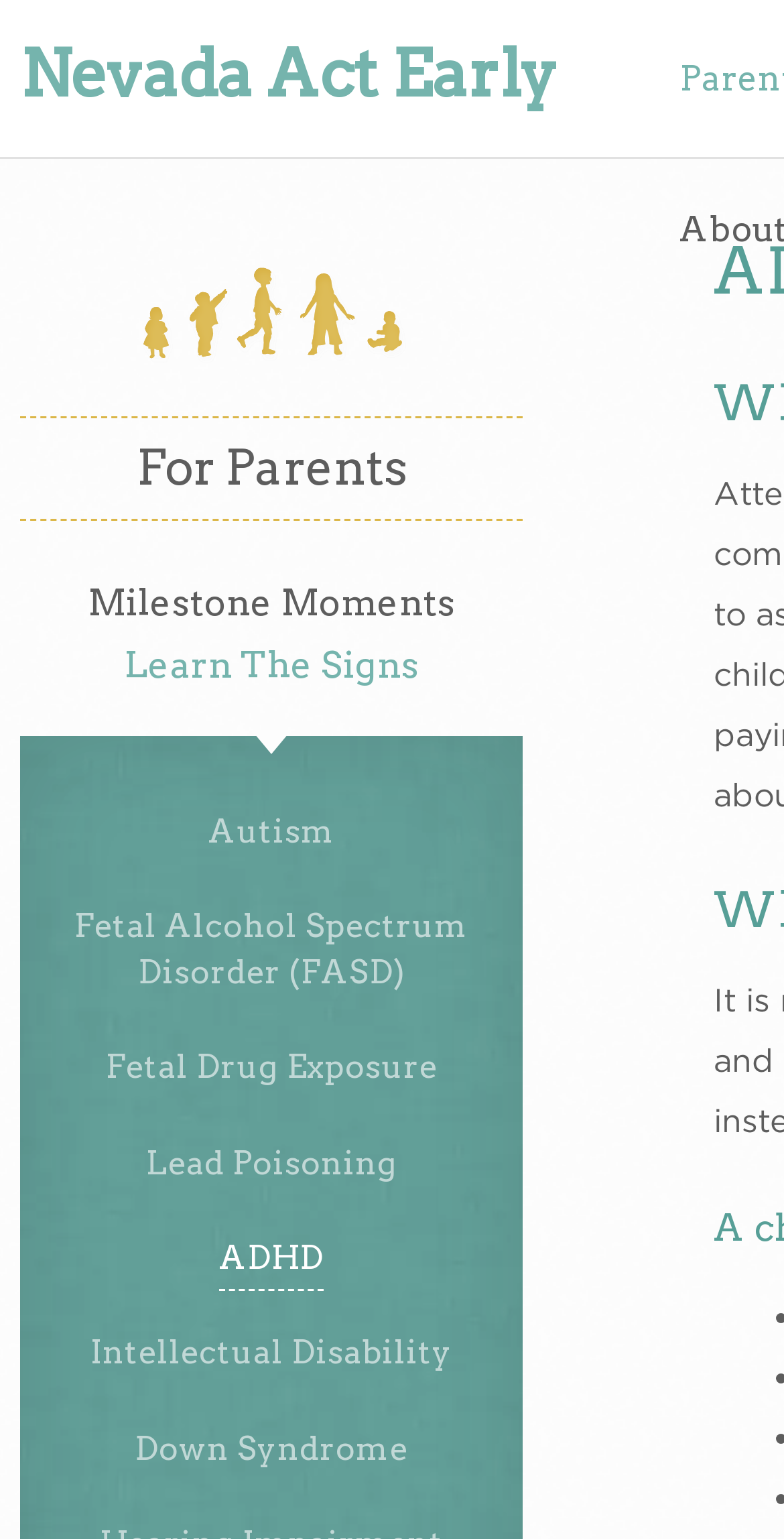What is the name of the organization?
Please answer the question with as much detail and depth as you can.

The name of the organization can be found in the top-most heading element, which is 'Nevada Act Early'. This is also a link, indicating that it might be the logo or the main title of the webpage.